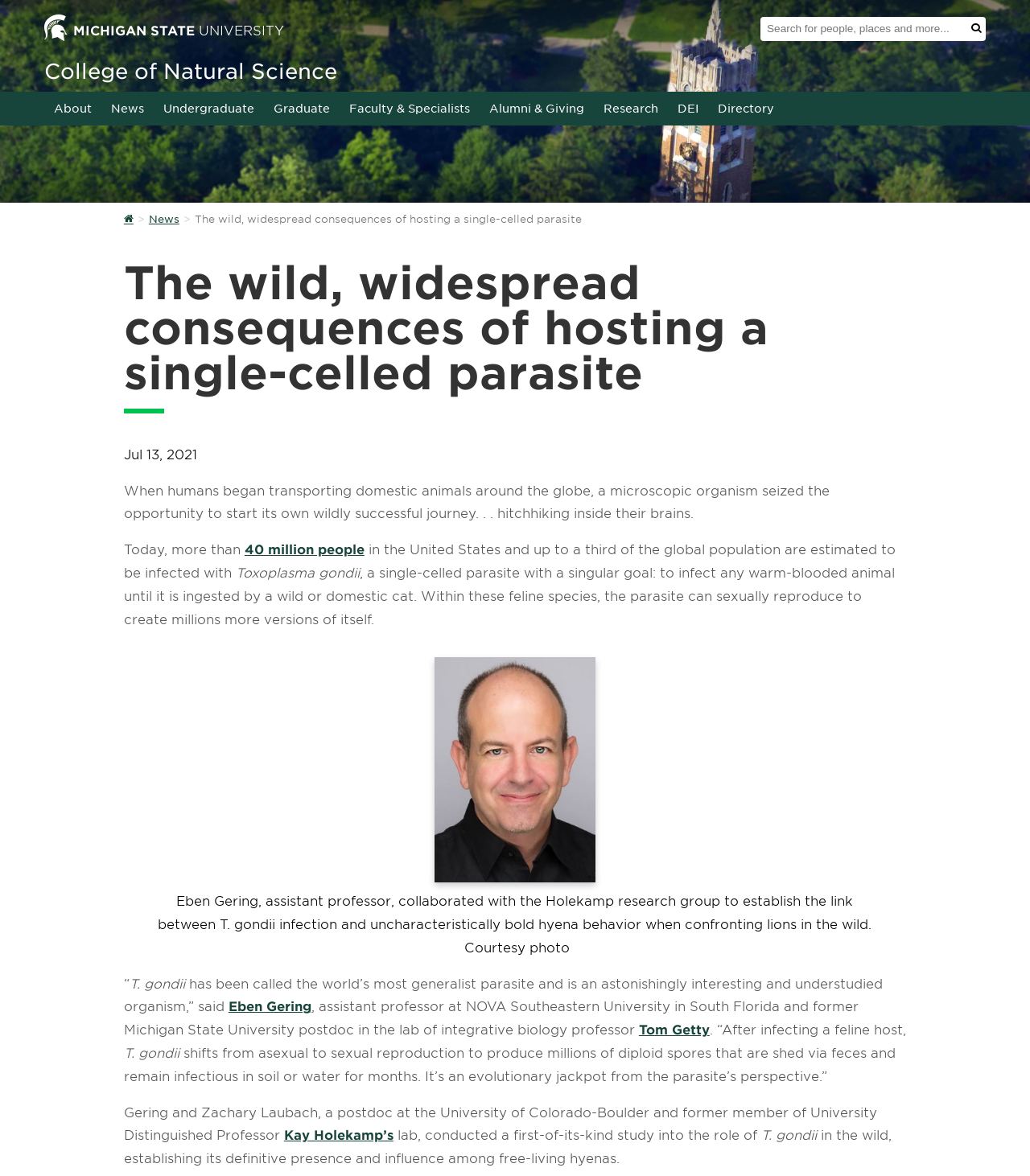Determine the primary headline of the webpage.

The wild, widespread consequences of hosting a single-celled parasite